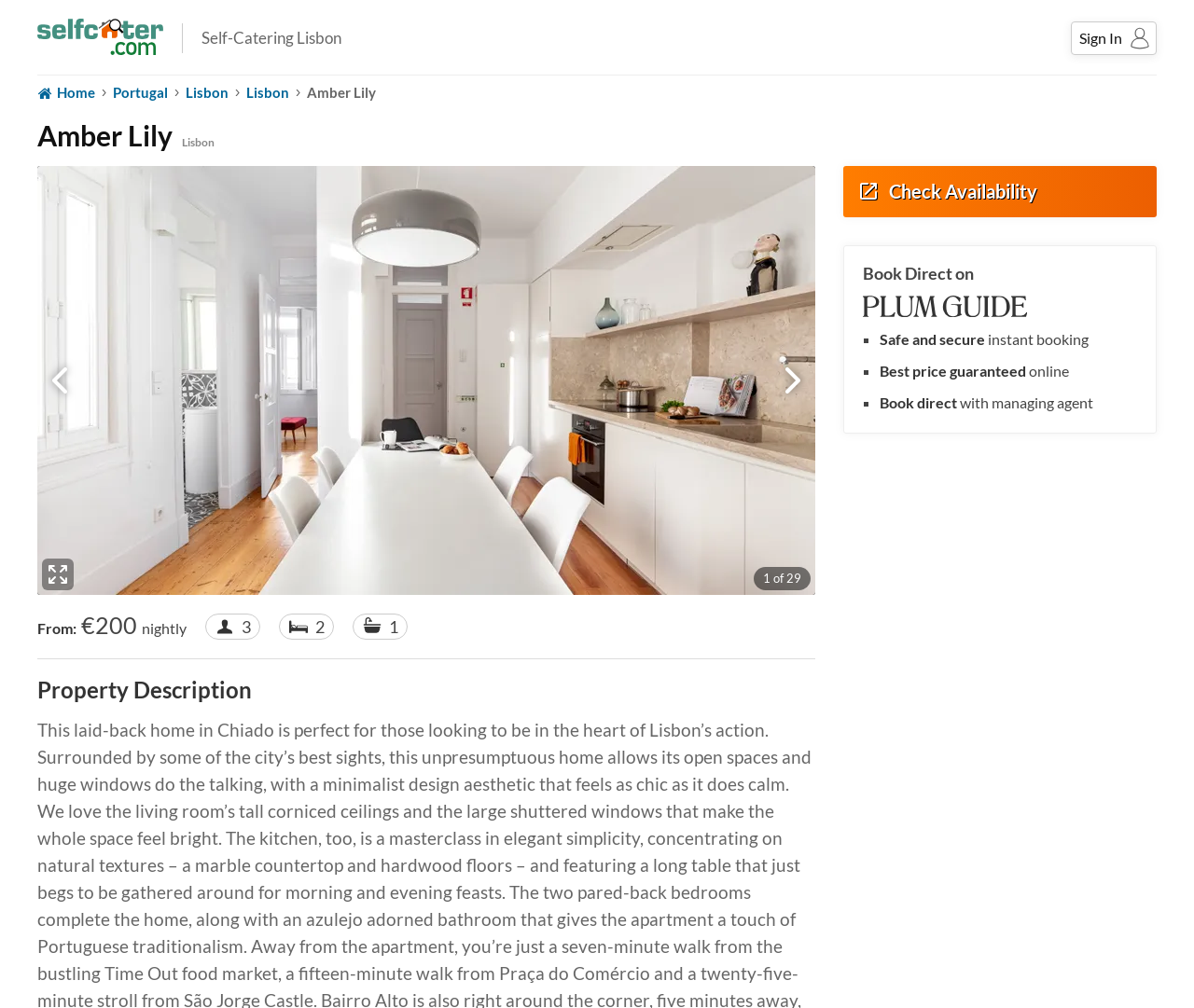What is the nightly price of Amber Lily?
Look at the image and respond with a one-word or short-phrase answer.

€200